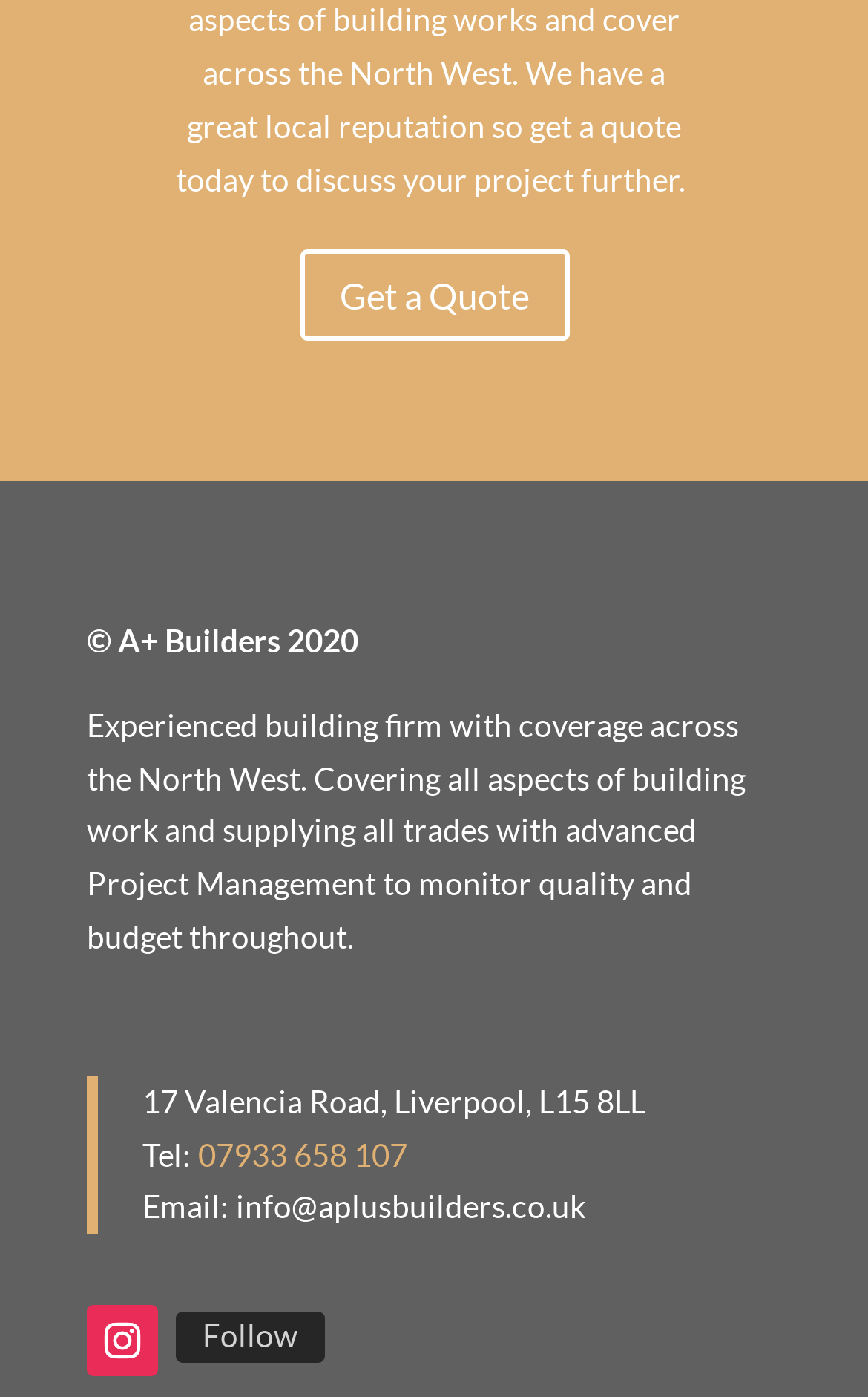What is the company's email address?
Refer to the screenshot and deliver a thorough answer to the question presented.

The email address can be found in the blockquote section, where the company's contact information is listed. The email address is provided as a static text, indicating it can be copied and used to send an email.